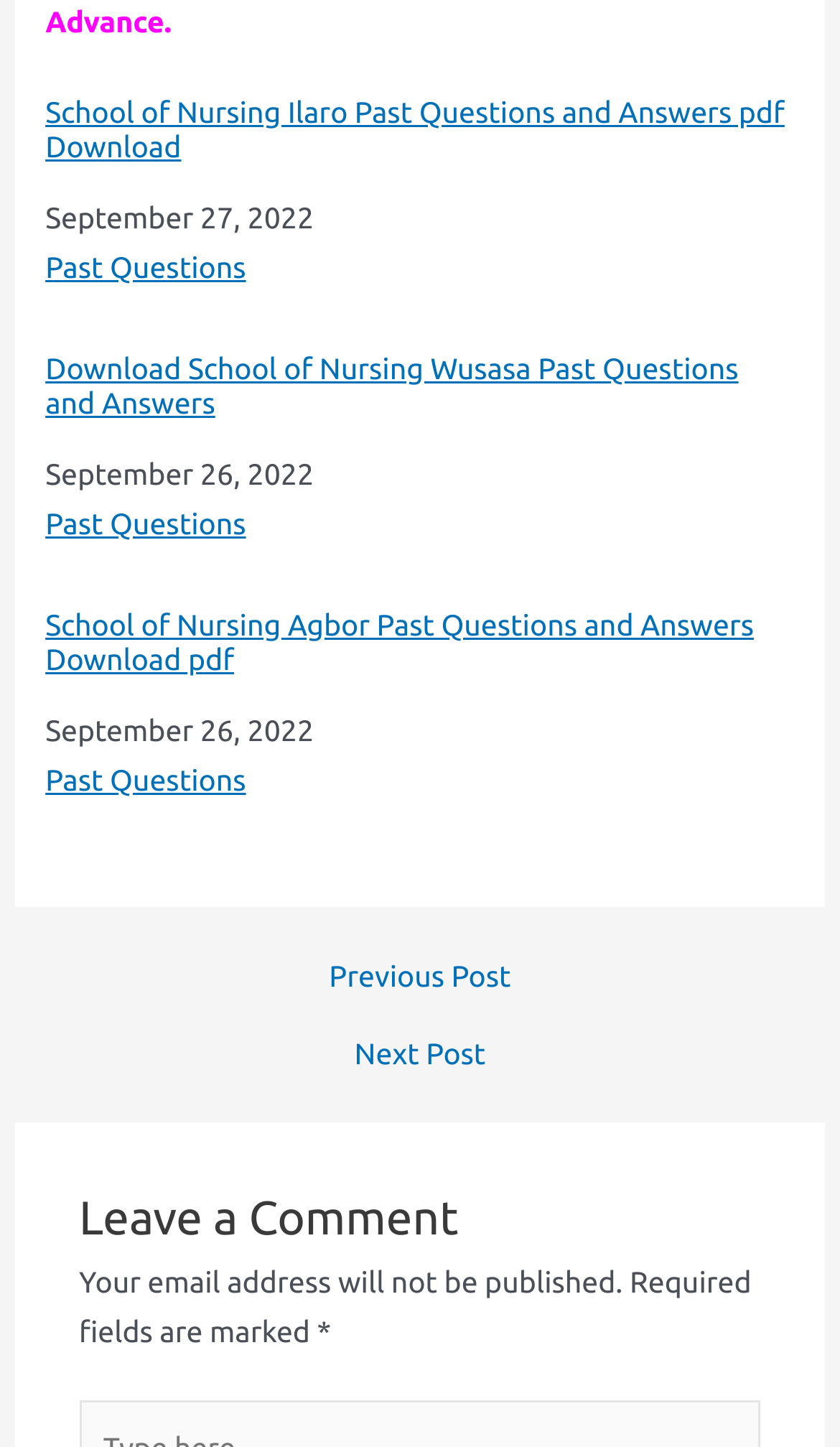Please identify the bounding box coordinates of the area that needs to be clicked to fulfill the following instruction: "Download School of Nursing Wusasa Past Questions and Answers."

[0.054, 0.242, 0.946, 0.291]